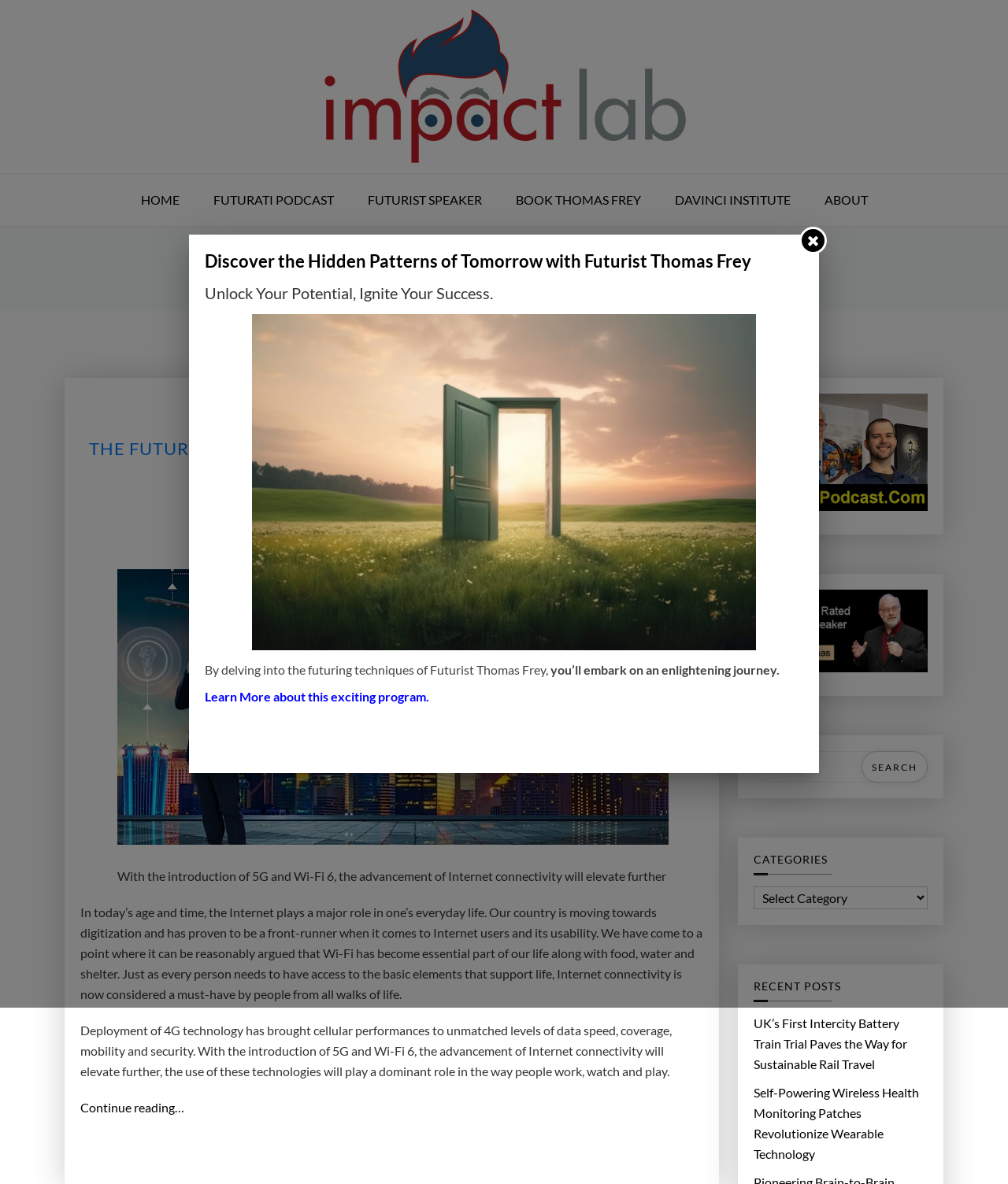What are the categories listed on this webpage?
Look at the image and respond with a one-word or short-phrase answer.

Not specified